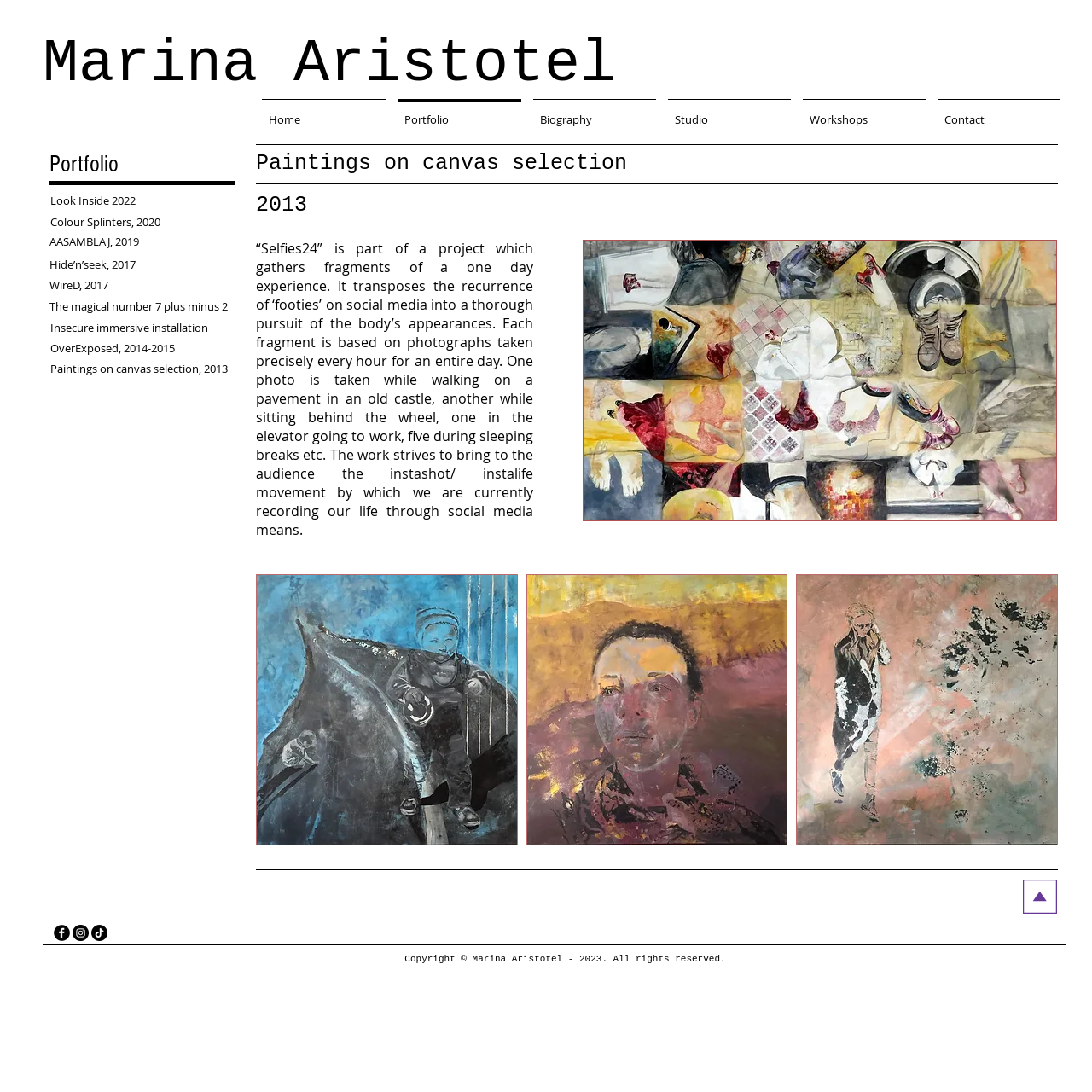Determine the coordinates of the bounding box that should be clicked to complete the instruction: "Visit the 'Contact' page". The coordinates should be represented by four float numbers between 0 and 1: [left, top, right, bottom].

[0.853, 0.091, 0.977, 0.114]